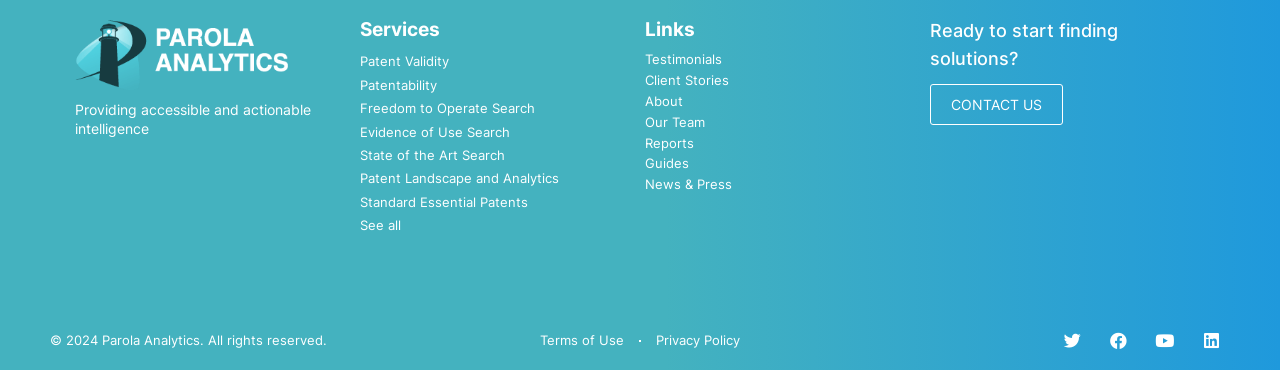What is the purpose of the 'CONTACT US' button?
Using the image, give a concise answer in the form of a single word or short phrase.

To get in touch with Parola Analytics